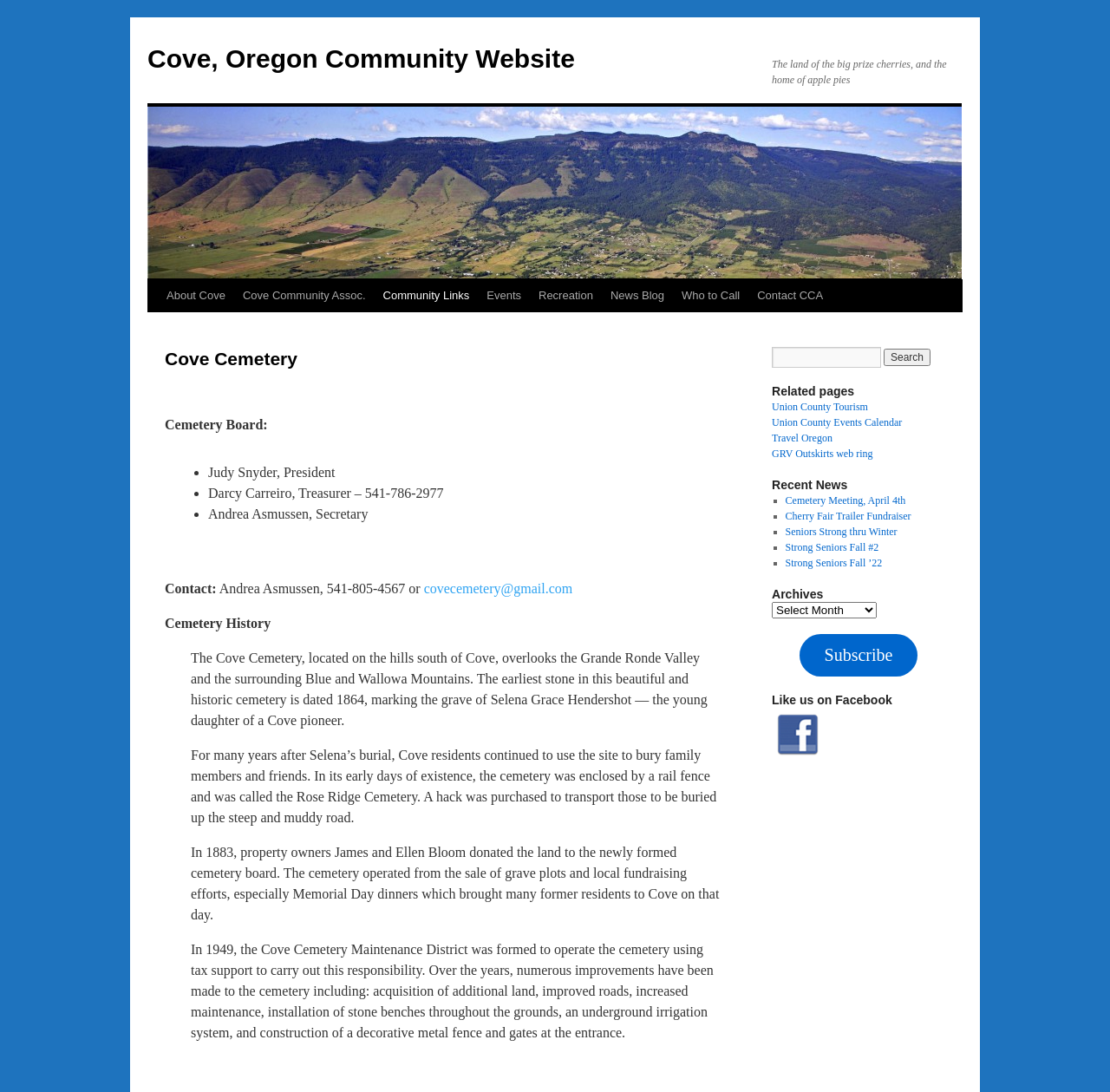Identify the bounding box coordinates for the region to click in order to carry out this instruction: "Search for something". Provide the coordinates using four float numbers between 0 and 1, formatted as [left, top, right, bottom].

[0.796, 0.319, 0.838, 0.335]